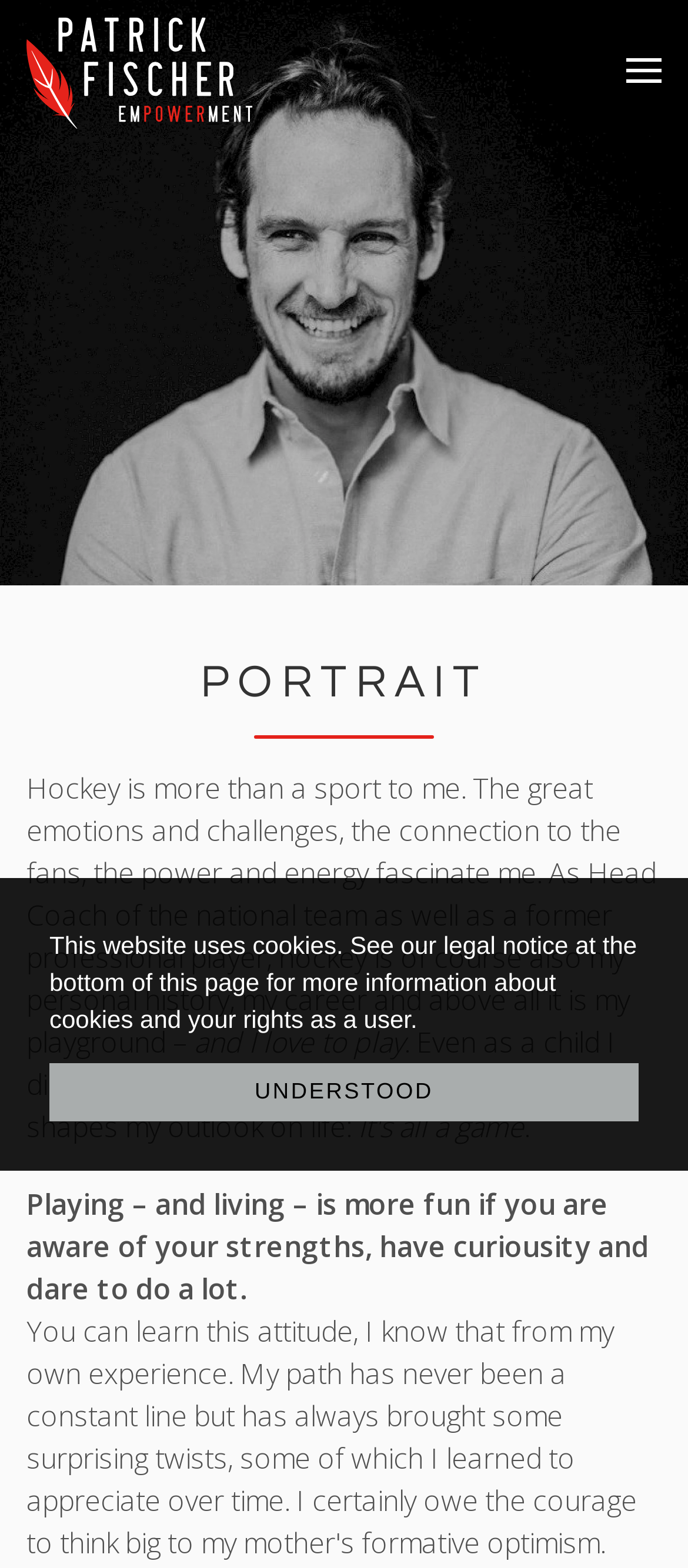What is the role of the person mentioned on this webpage?
Examine the webpage screenshot and provide an in-depth answer to the question.

The webpage mentions that the person is the head coach of the national team as well as a former professional player. This is evident from the text 'As Head Coach of the national team as well as a former professional player, hockey is of course also my personal history, my career and above all it is my playground...'.